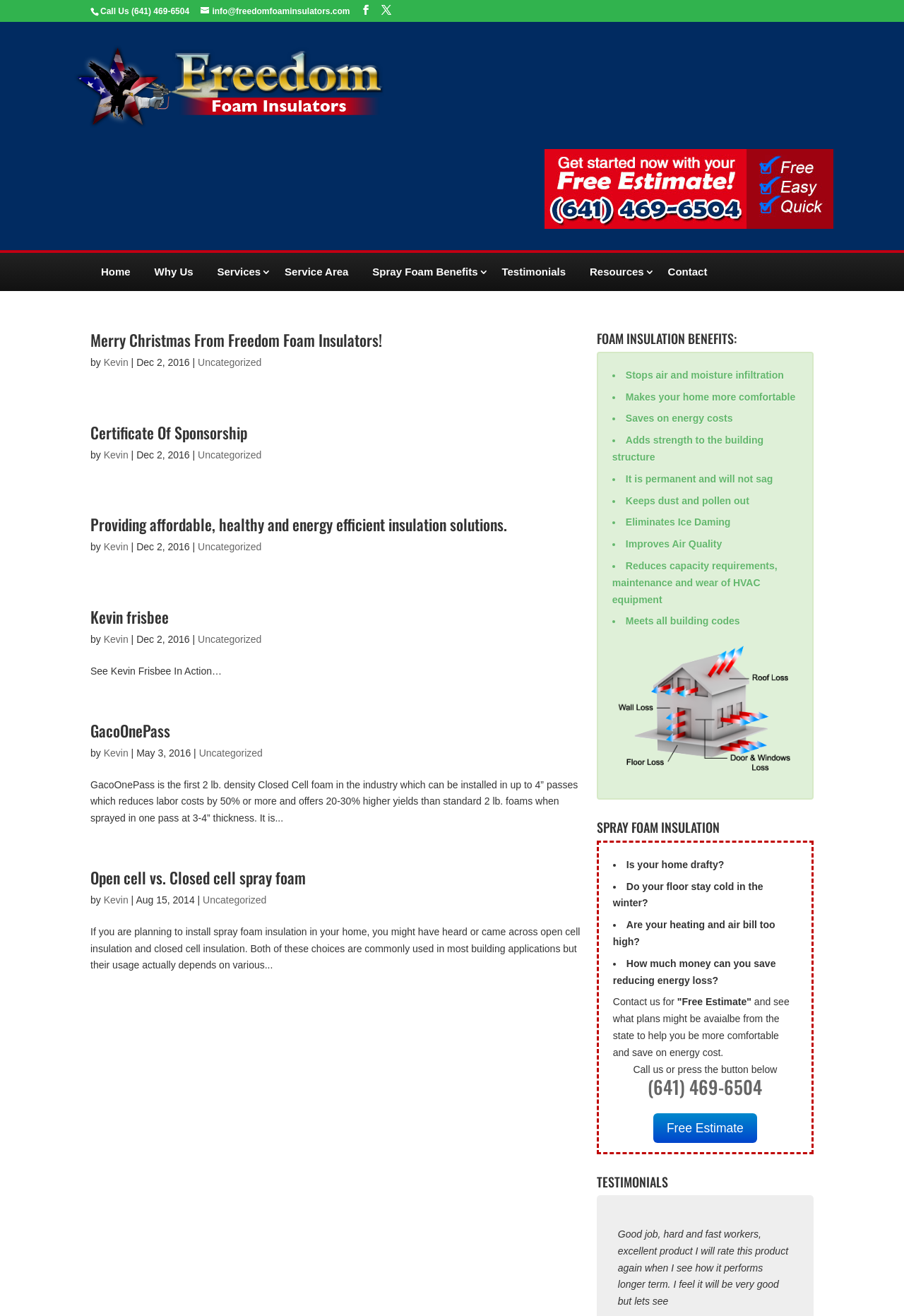Answer in one word or a short phrase: 
What is the name of the company providing spray foam insulation?

Freedom Foam Insulators